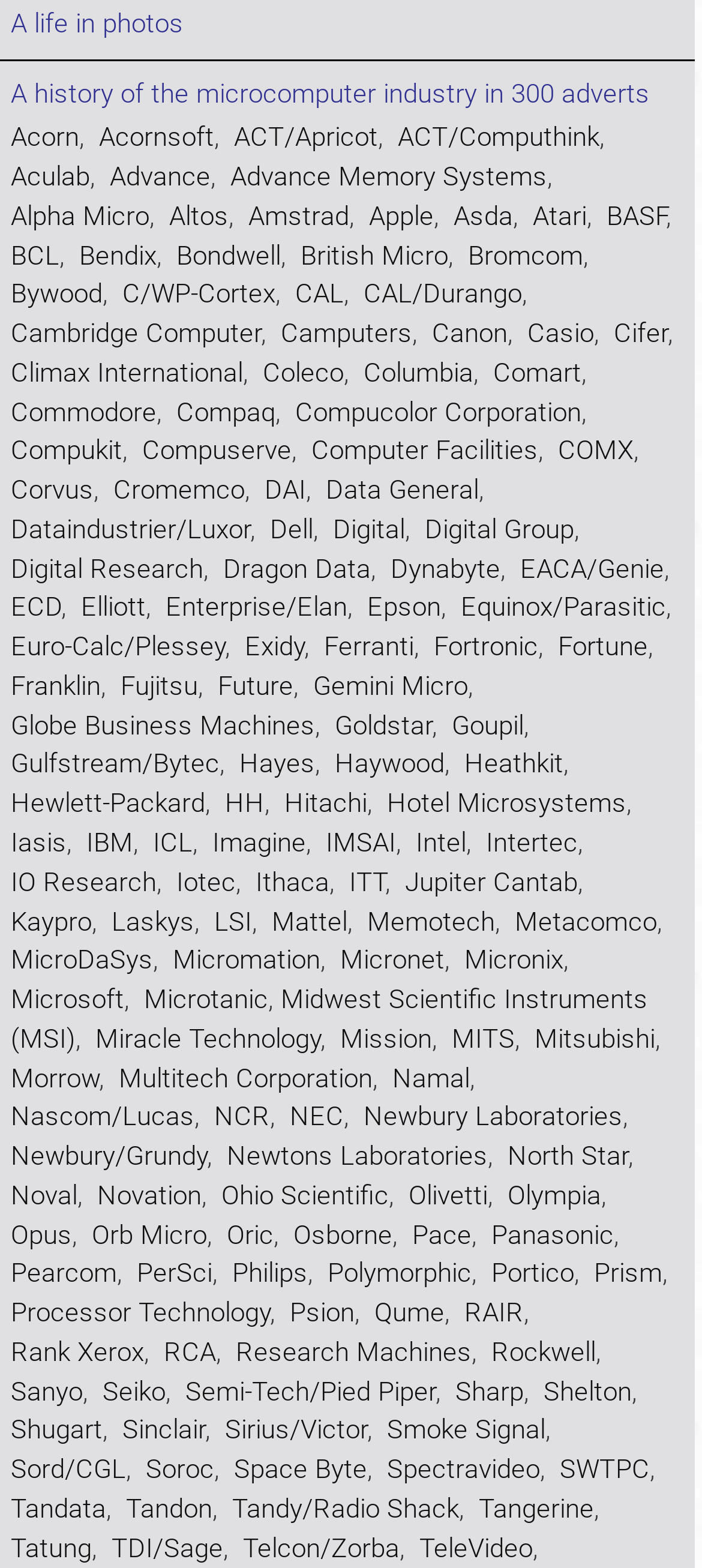From the given element description: "ITT", find the bounding box for the UI element. Provide the coordinates as four float numbers between 0 and 1, in the order [left, top, right, bottom].

[0.497, 0.553, 0.549, 0.573]